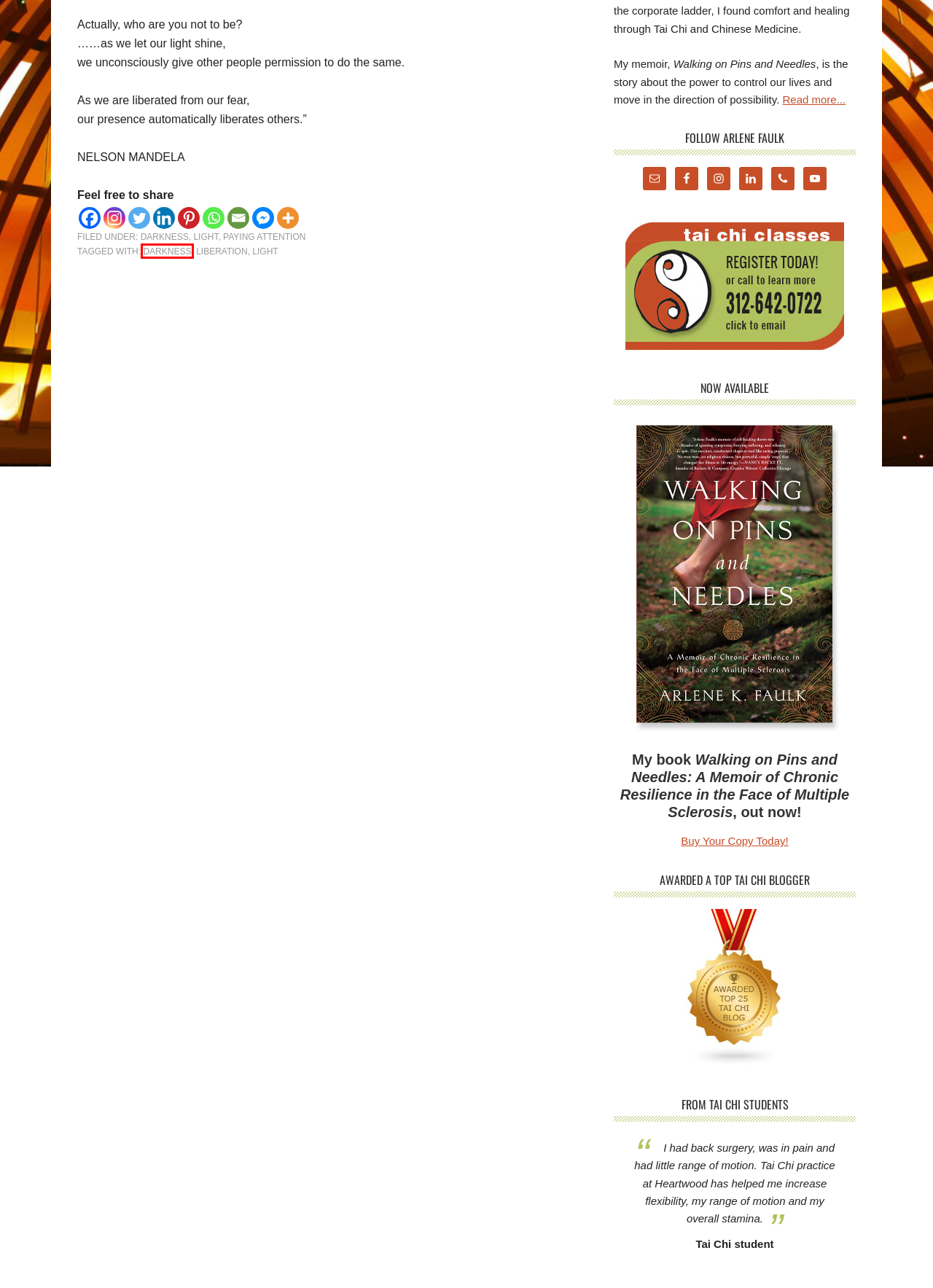You are provided with a screenshot of a webpage highlighting a UI element with a red bounding box. Choose the most suitable webpage description that matches the new page after clicking the element in the bounding box. Here are the candidates:
A. light Archives | Faulk TaiChi
B. darkness Archives | Faulk TaiChi
C. liberation Archives | Faulk TaiChi
D. Darkness Archives | Faulk TaiChi
E. Book | Arlene Faulk
F. 60 Best Tai Chi Blogs and Websites in 2024
G. Light Archives | Faulk TaiChi
H. Paying Attention Archives | Faulk TaiChi

B